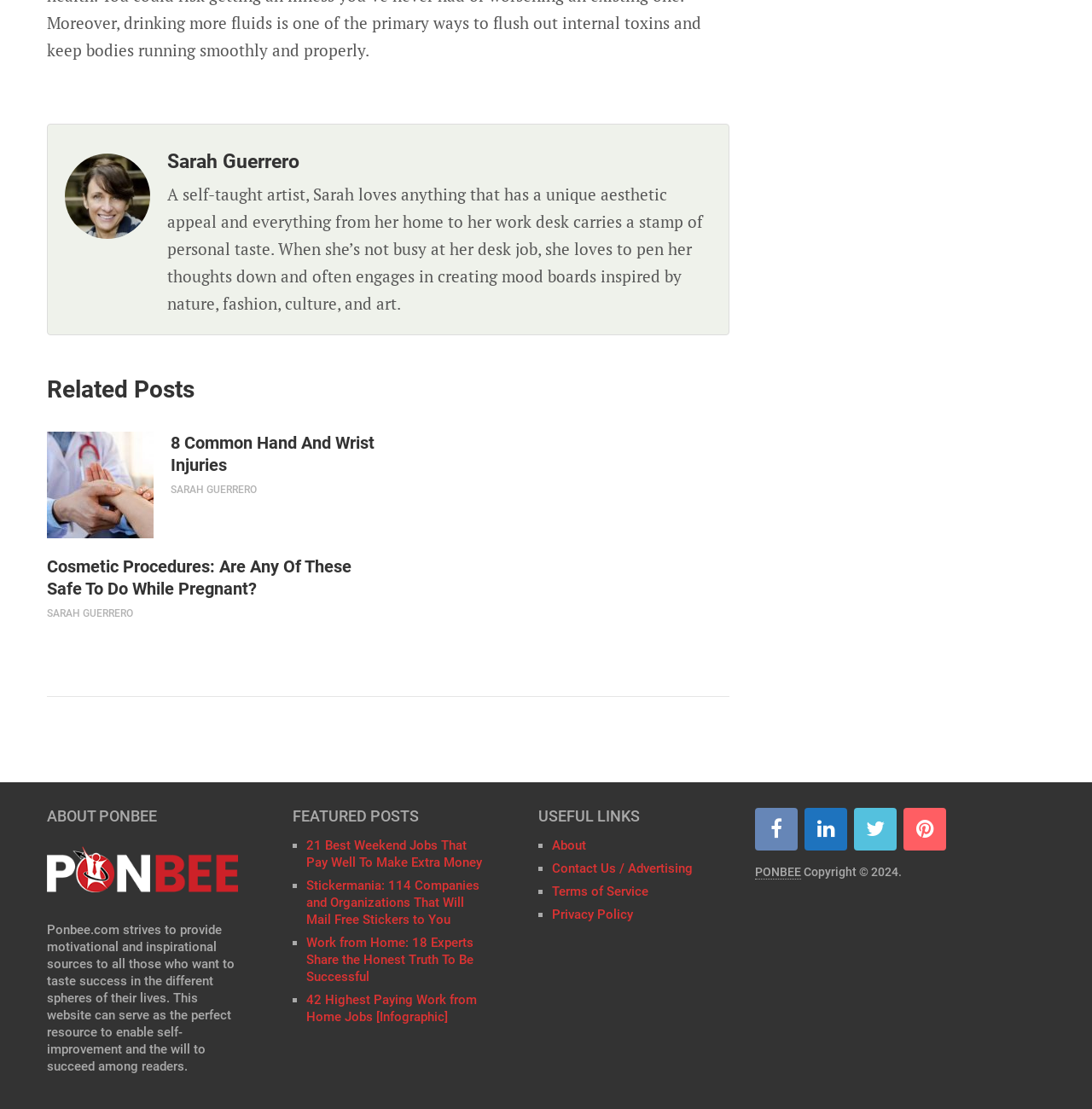Based on the element description: "Sarah Guerrero", identify the UI element and provide its bounding box coordinates. Use four float numbers between 0 and 1, [left, top, right, bottom].

[0.153, 0.135, 0.274, 0.156]